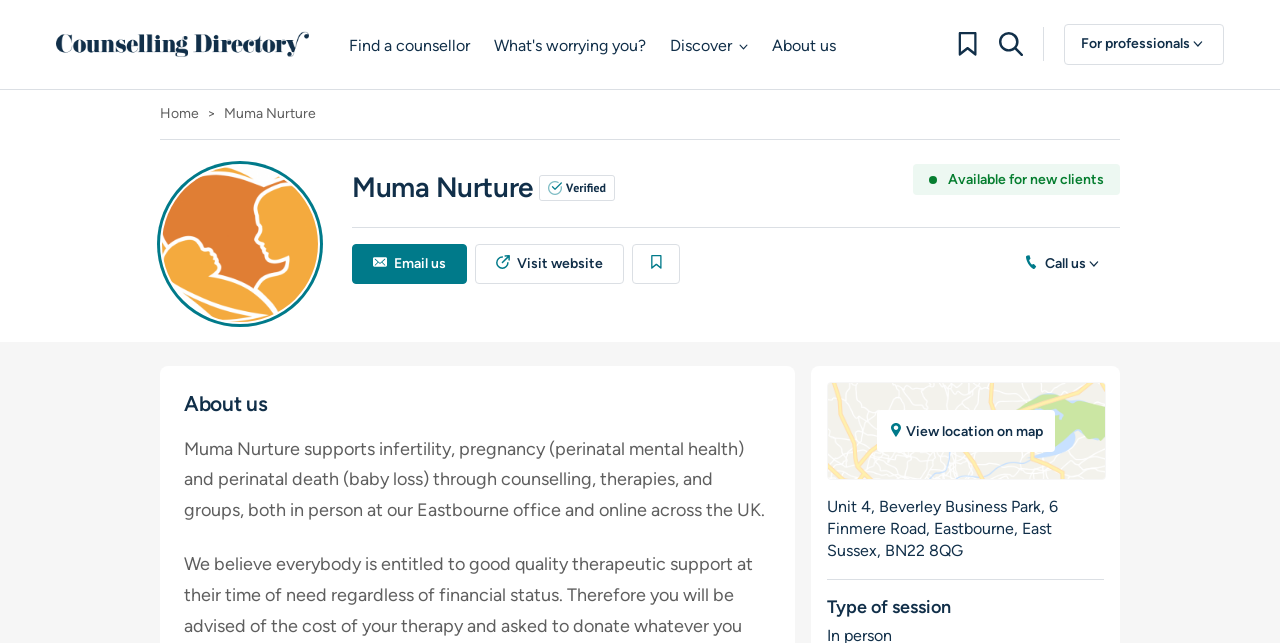Locate the bounding box coordinates of the item that should be clicked to fulfill the instruction: "Search".

[0.781, 0.05, 0.799, 0.088]